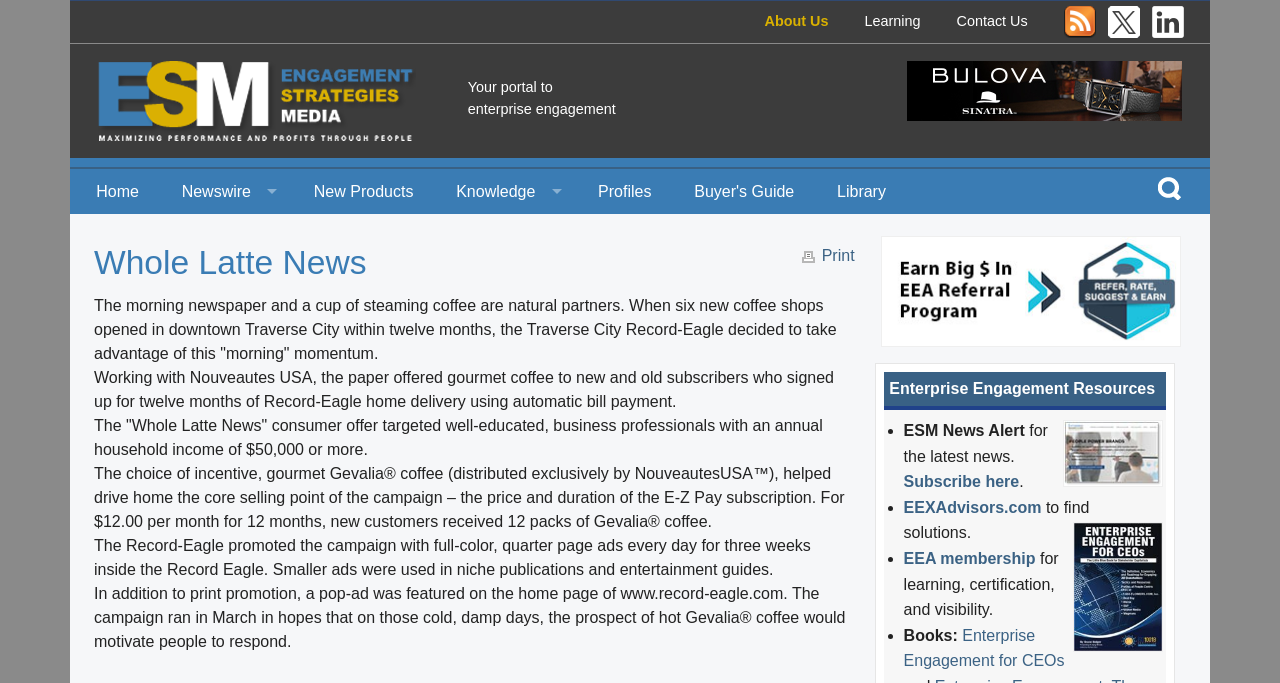Could you please study the image and provide a detailed answer to the question:
What is the purpose of the 'Whole Latte News' campaign?

I found the answer by reading the article text which mentions that the campaign was to promote newspaper subscription by offering gourmet coffee to new and old subscribers who signed up for twelve months of Record-Eagle home delivery using automatic bill payment.